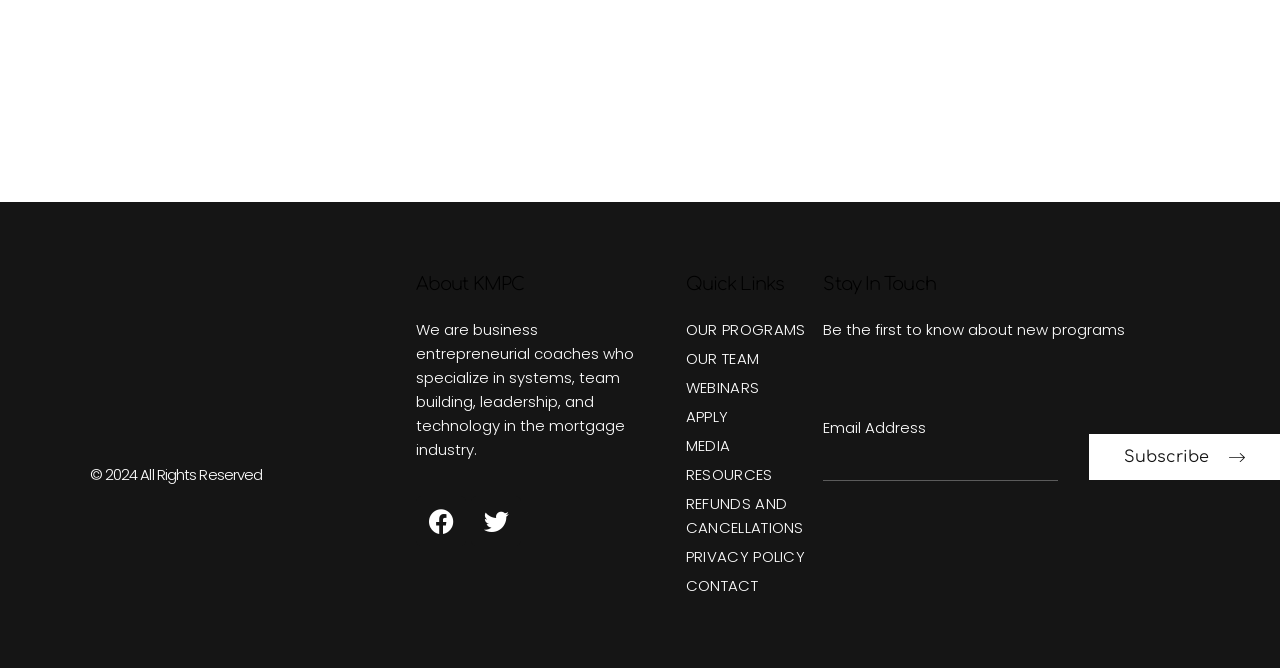Identify the bounding box coordinates of the clickable region necessary to fulfill the following instruction: "Visit OUR PROGRAMS page". The bounding box coordinates should be four float numbers between 0 and 1, i.e., [left, top, right, bottom].

[0.536, 0.475, 0.643, 0.511]